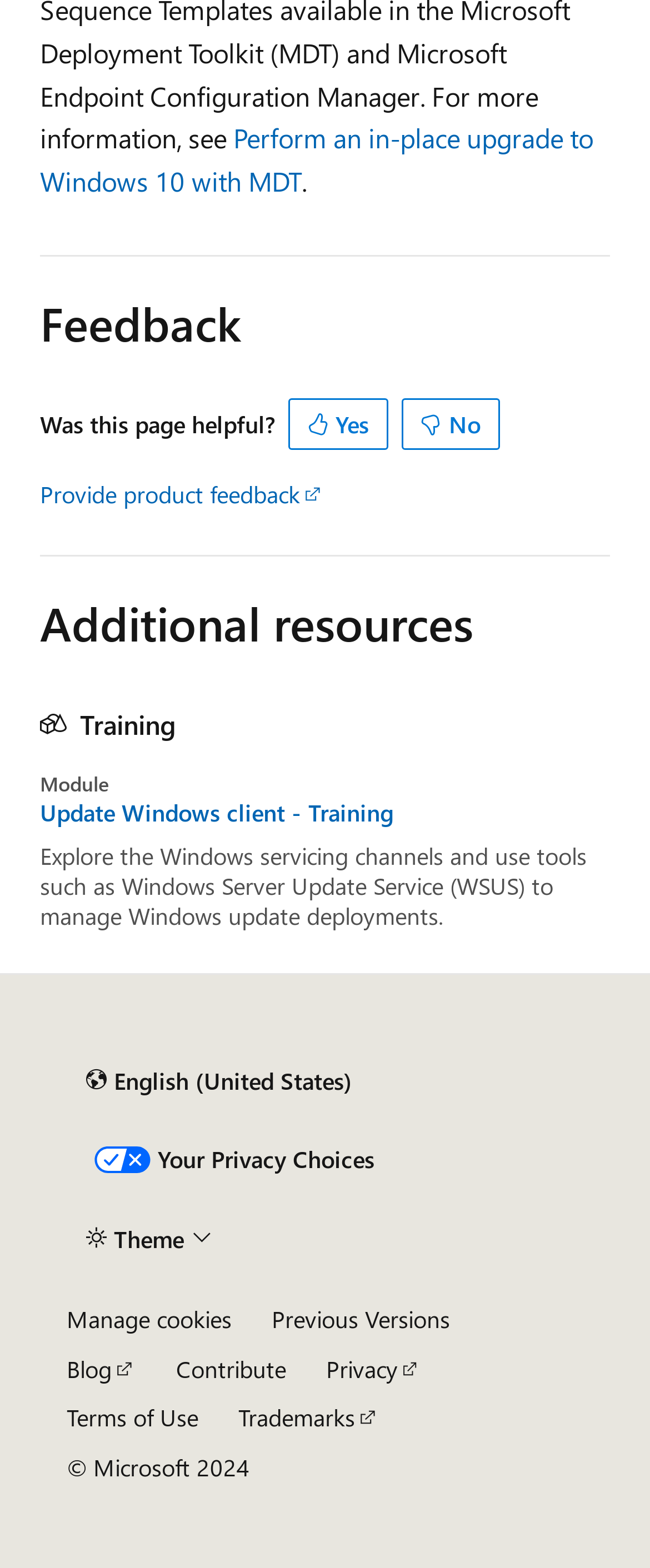Please respond in a single word or phrase: 
What is the topic of the training module?

Update Windows client